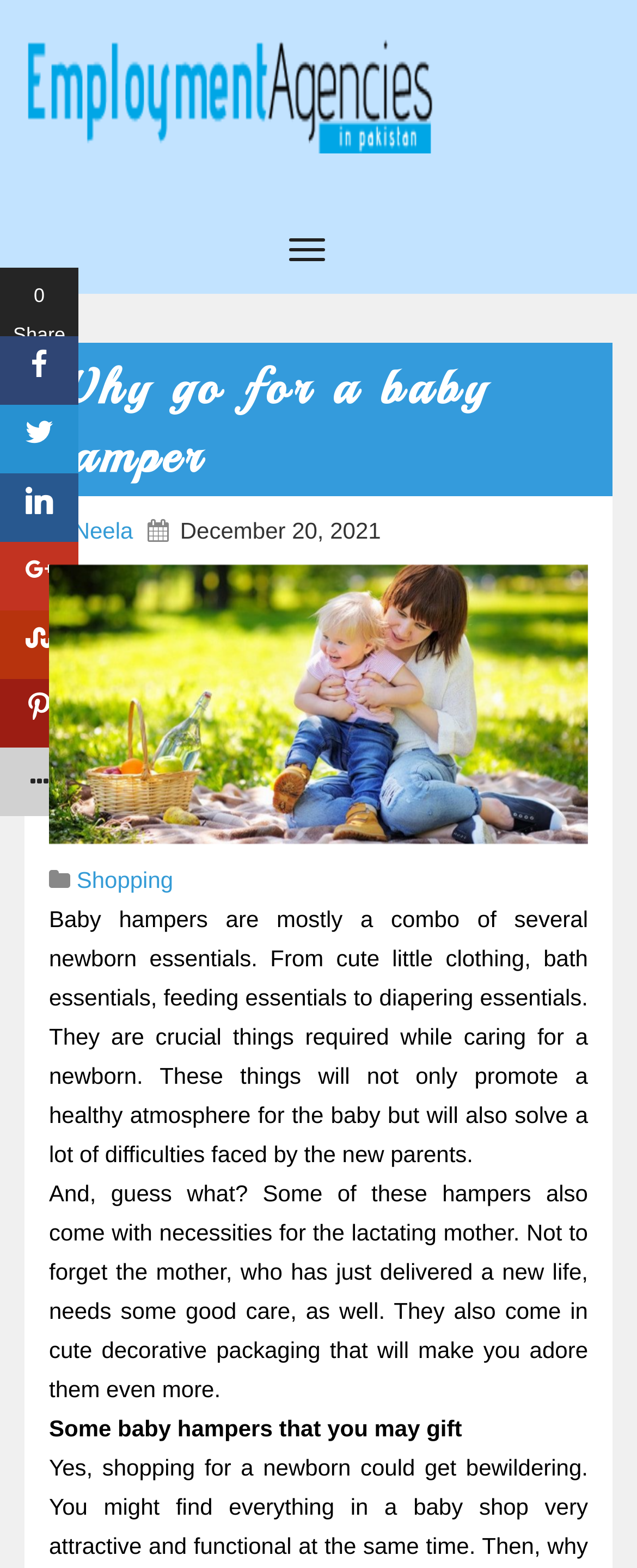Provide a short, one-word or phrase answer to the question below:
What is the author's tone in the article?

Informative